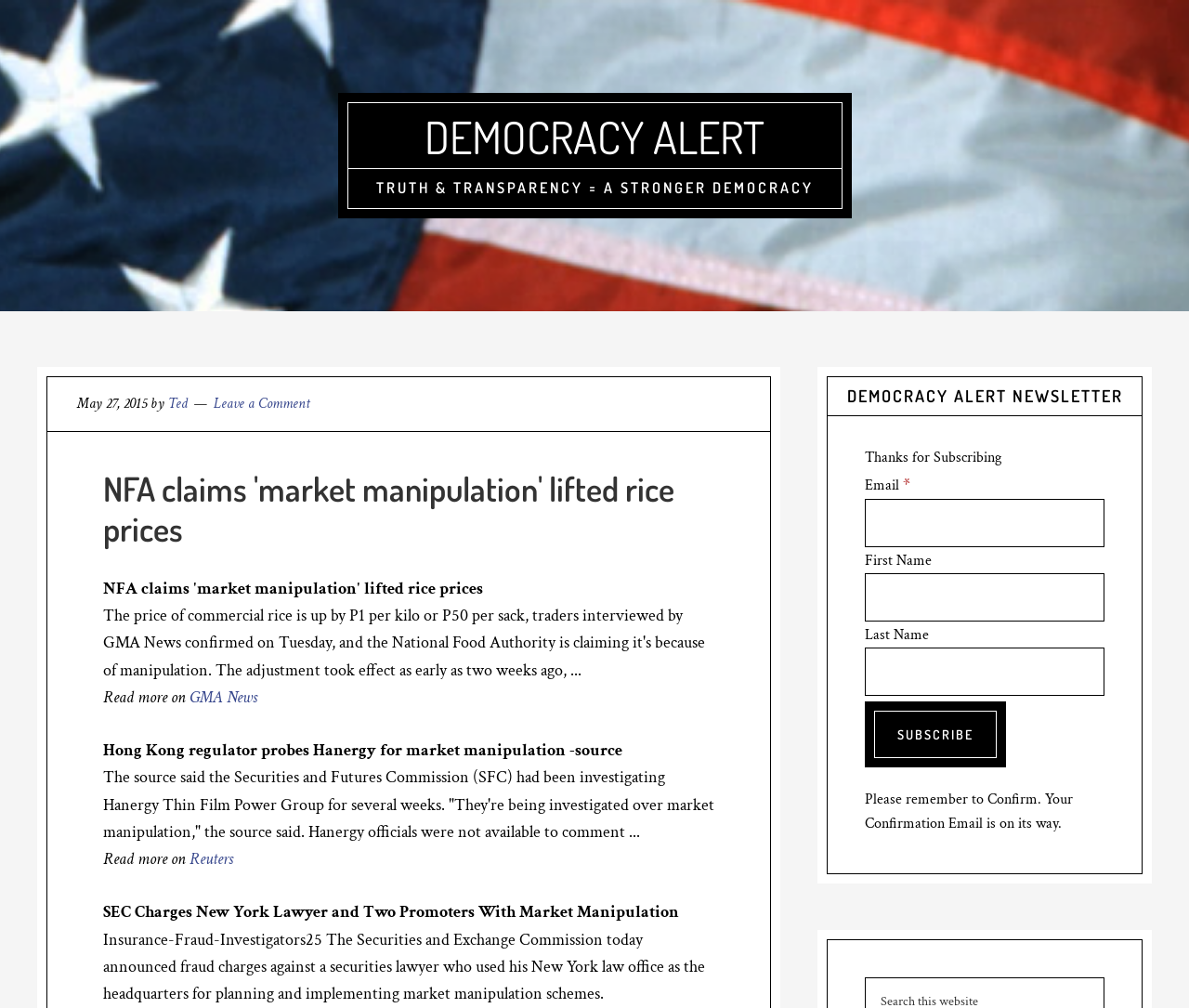Specify the bounding box coordinates of the area that needs to be clicked to achieve the following instruction: "Click on the 'DEMOCRACY ALERT' link".

[0.357, 0.108, 0.643, 0.163]